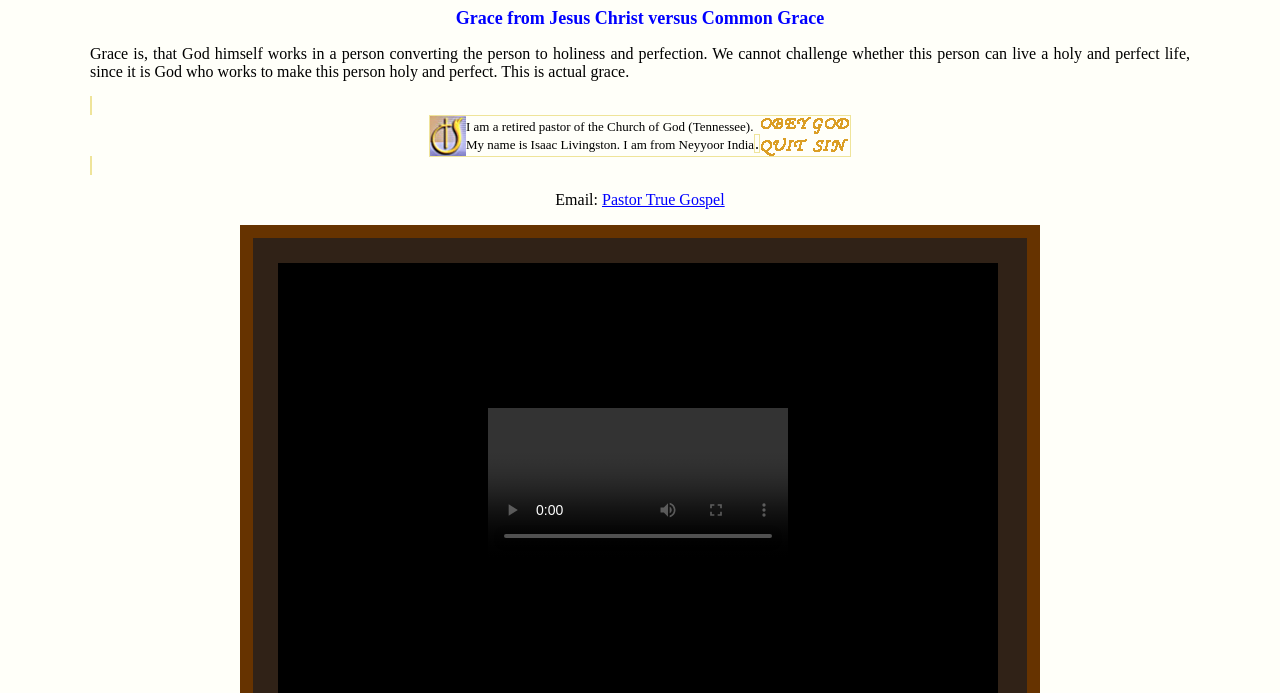How many images are on the webpage?
Give a single word or phrase answer based on the content of the image.

2